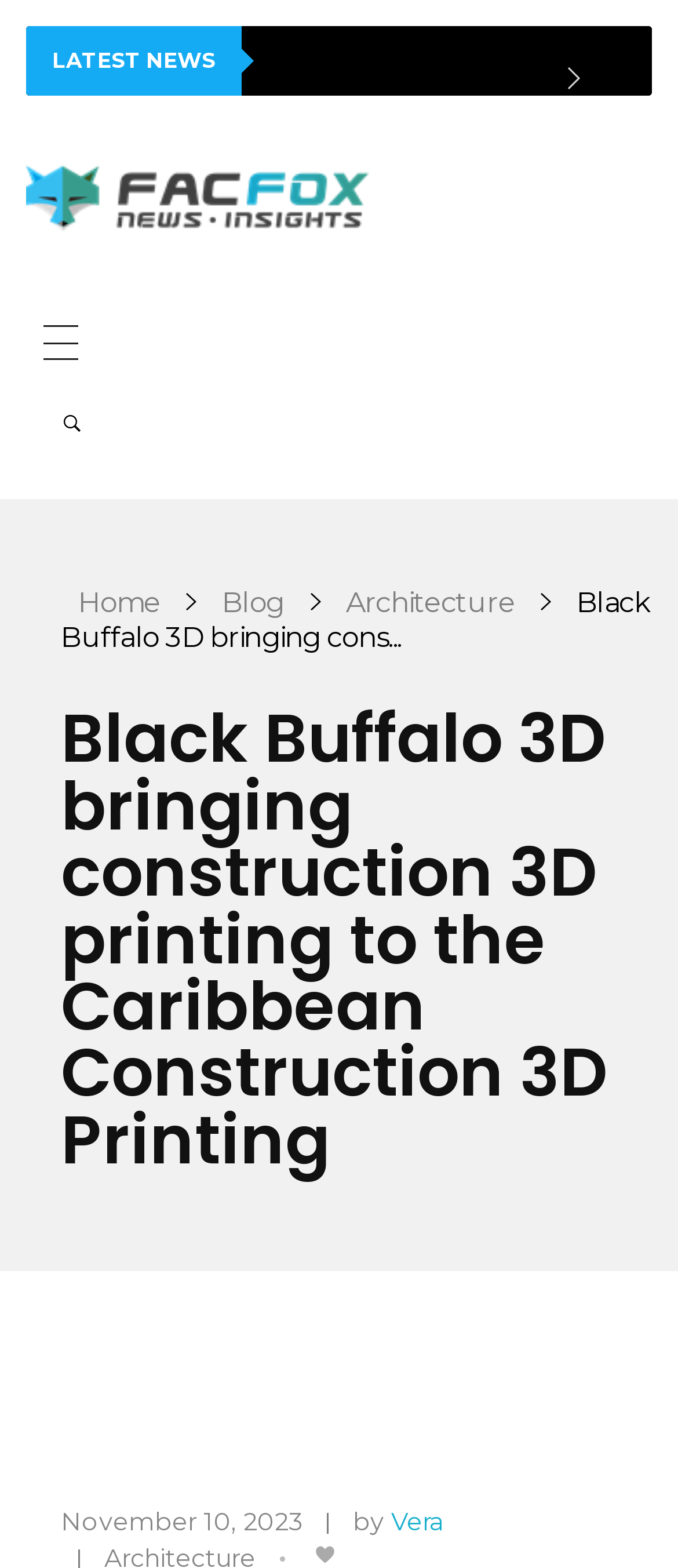Determine the main headline from the webpage and extract its text.

Black Buffalo 3D bringing construction 3D printing to the Caribbean Construction 3D Printing